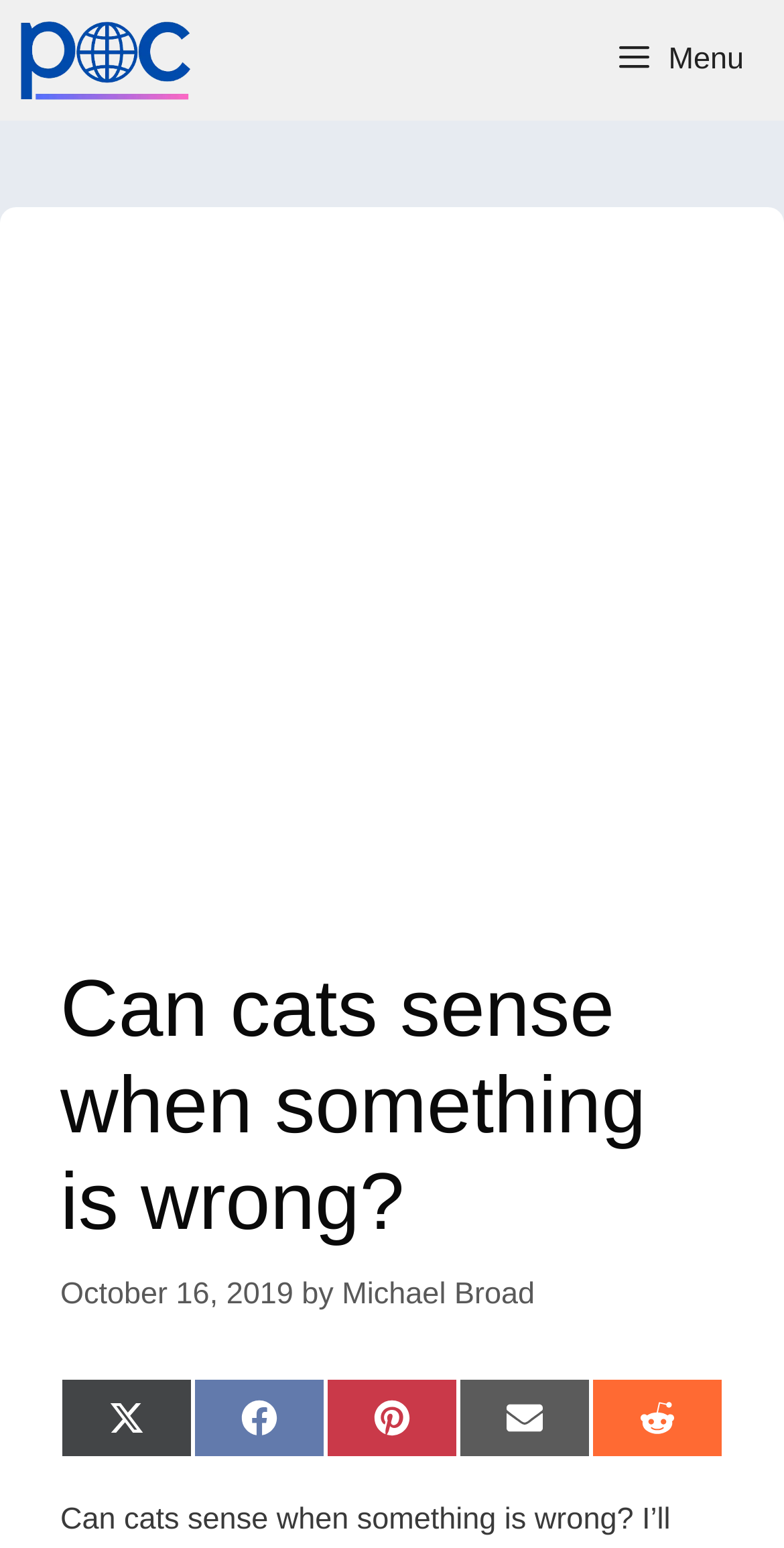Consider the image and give a detailed and elaborate answer to the question: 
What is the category of the webpage?

The category of the webpage is an article, which can be inferred from the structure of the webpage, including the presence of a heading, publication date, and author information.